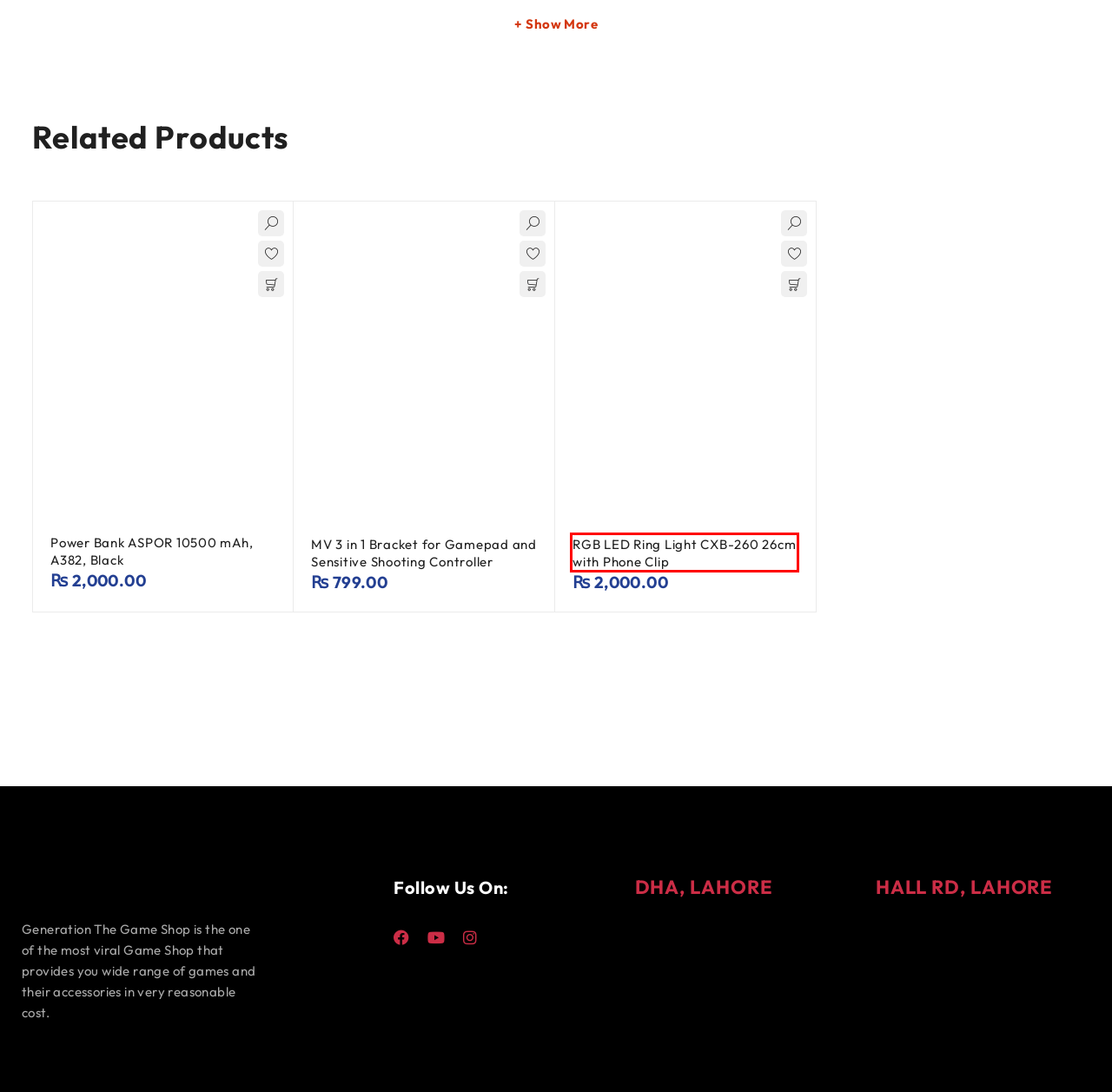Look at the screenshot of the webpage and find the element within the red bounding box. Choose the webpage description that best fits the new webpage that will appear after clicking the element. Here are the candidates:
A. Generations - Discover the Ultimate Gaming Experience
B. Video Games - Generations
C. Power Bank ASPOR 10500 mAh, A382, Black - The Game Shop
D. Faqs - Generations
E. RGB LED Ring Light CXB-260 26cm with Phone Clip - The Game Shop
F. About us - Generations
G. News & Blogs - Generations
H. Games Archives - The Game Shop

E